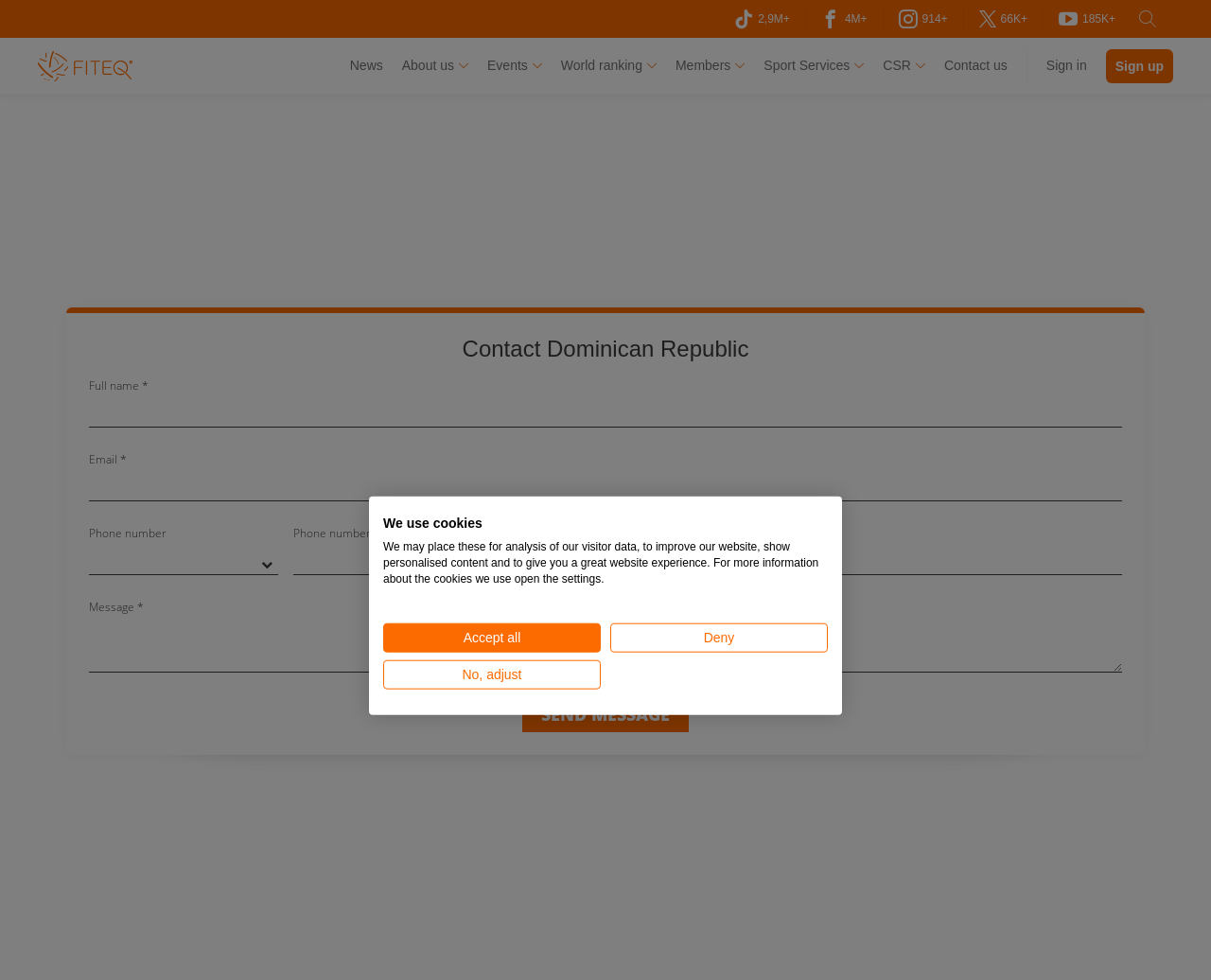How many types of rankings are listed under 'World ranking'?
Using the image, respond with a single word or phrase.

6